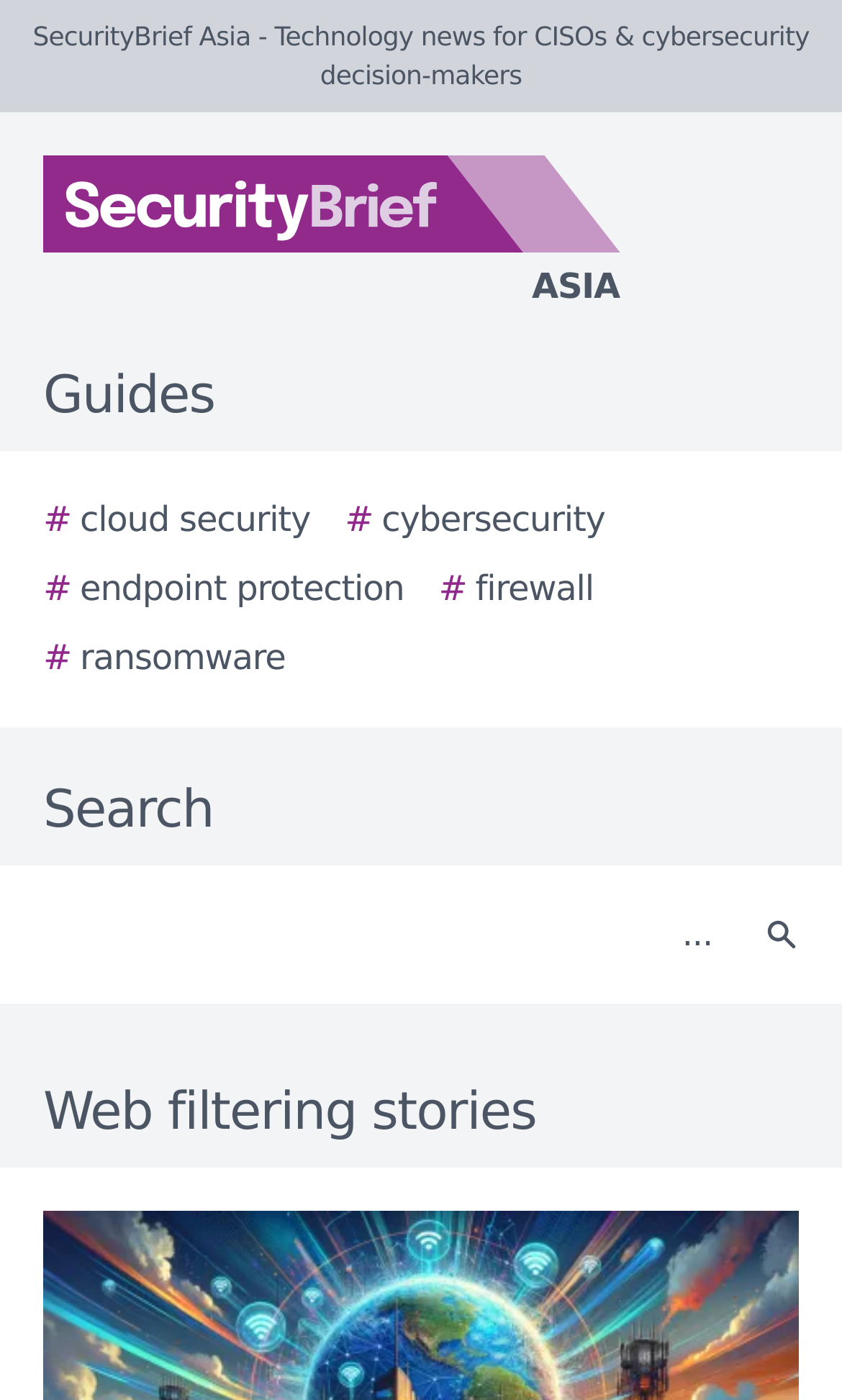Locate the bounding box coordinates of the element's region that should be clicked to carry out the following instruction: "Search for cloud security". The coordinates need to be four float numbers between 0 and 1, i.e., [left, top, right, bottom].

[0.051, 0.353, 0.369, 0.39]